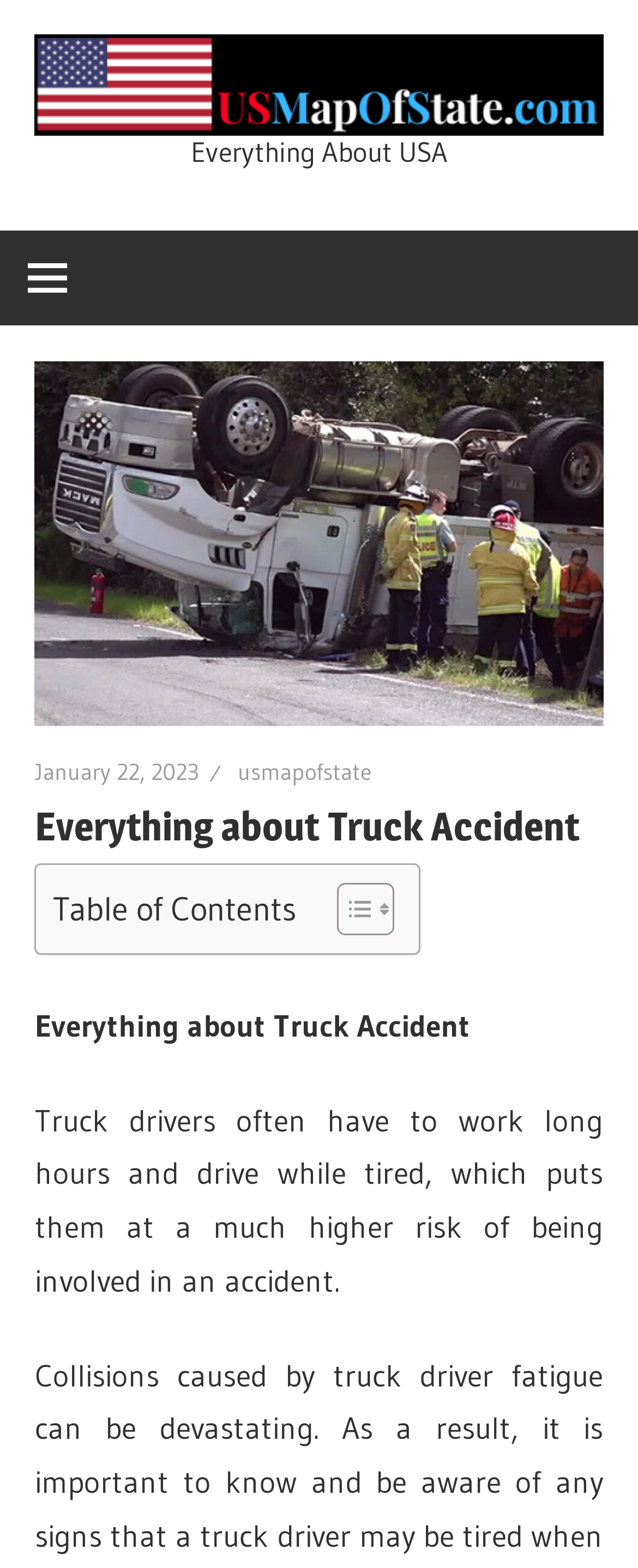Please specify the bounding box coordinates in the format (top-left x, top-left y, bottom-right x, bottom-right y), with values ranging from 0 to 1. Identify the bounding box for the UI component described as follows: parent_node: US Map Of State

[0.054, 0.017, 0.989, 0.039]